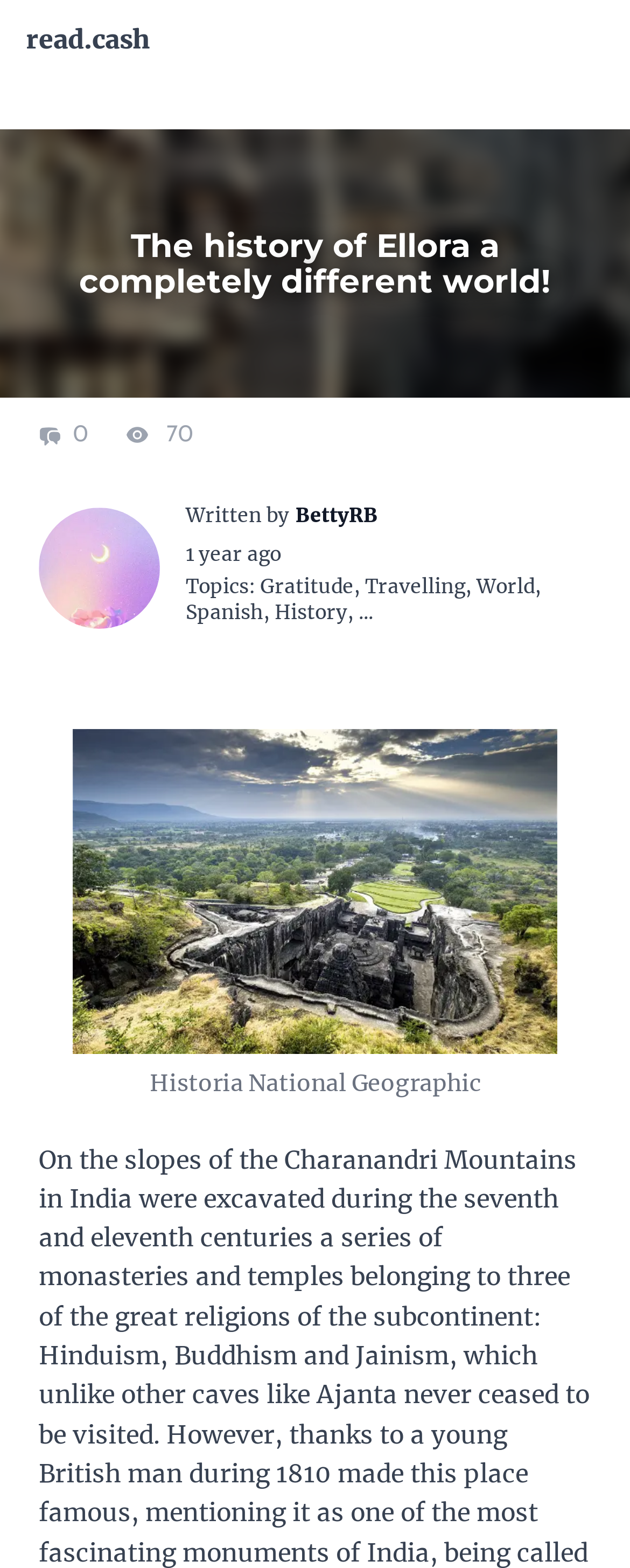Please specify the bounding box coordinates of the element that should be clicked to execute the given instruction: 'see the image of Historia National Geographic'. Ensure the coordinates are four float numbers between 0 and 1, expressed as [left, top, right, bottom].

[0.237, 0.681, 0.763, 0.699]